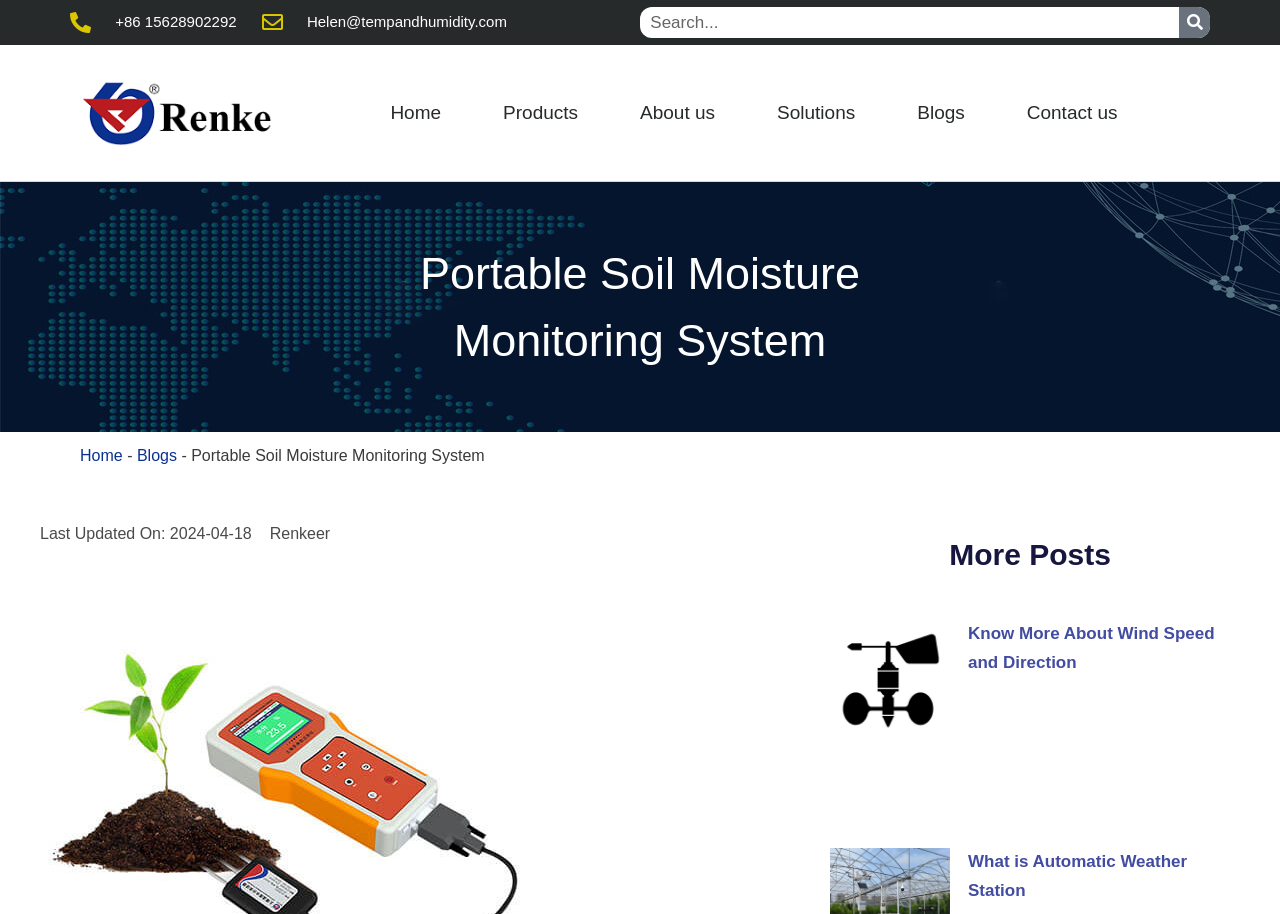Locate and provide the bounding box coordinates for the HTML element that matches this description: "parent_node: Search name="s" placeholder="Search..."".

[0.5, 0.008, 0.921, 0.042]